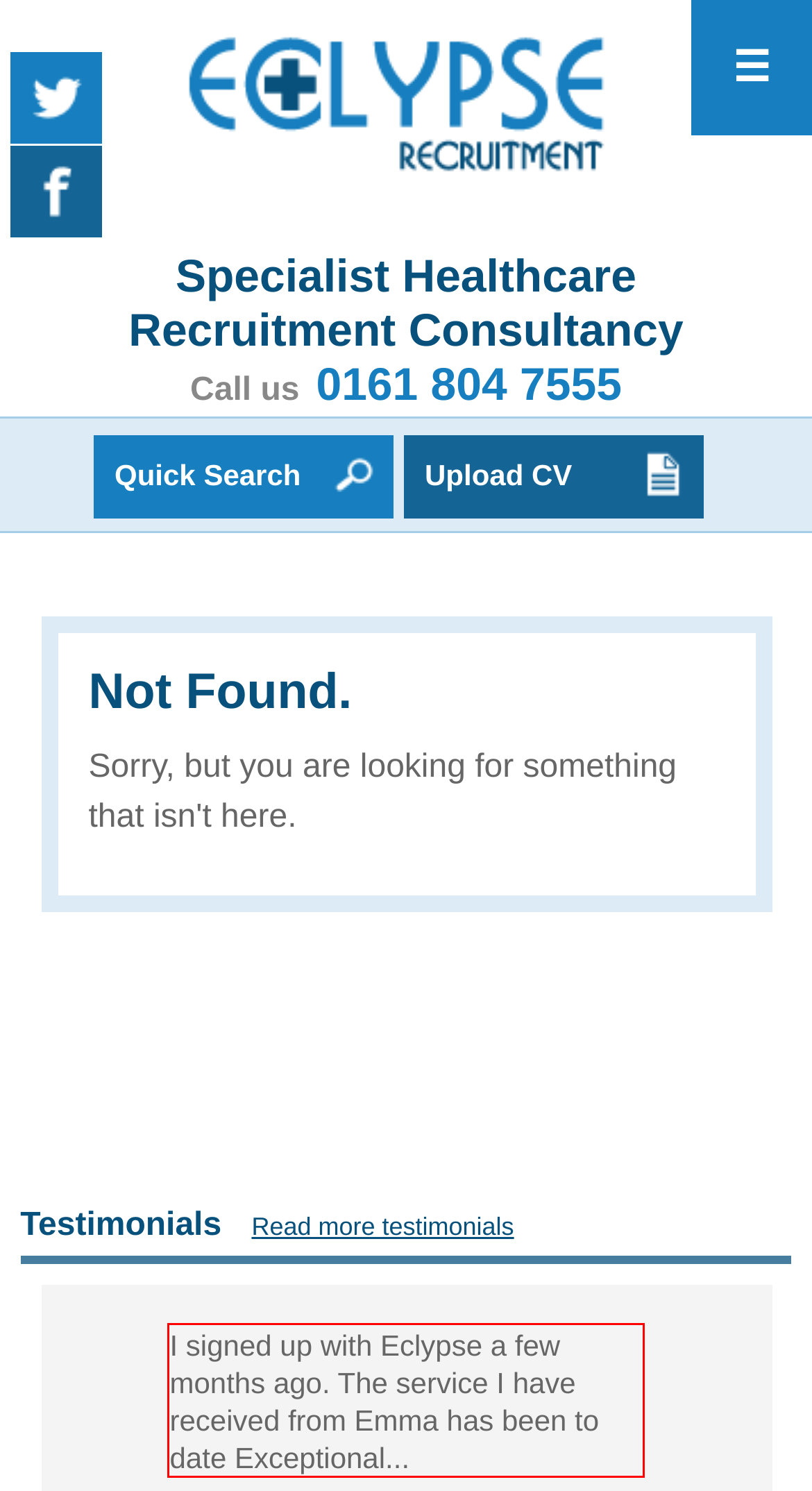Please analyze the provided webpage screenshot and perform OCR to extract the text content from the red rectangle bounding box.

I signed up with Eclypse a few months ago. The service I have received from Emma has been to date Exceptional...